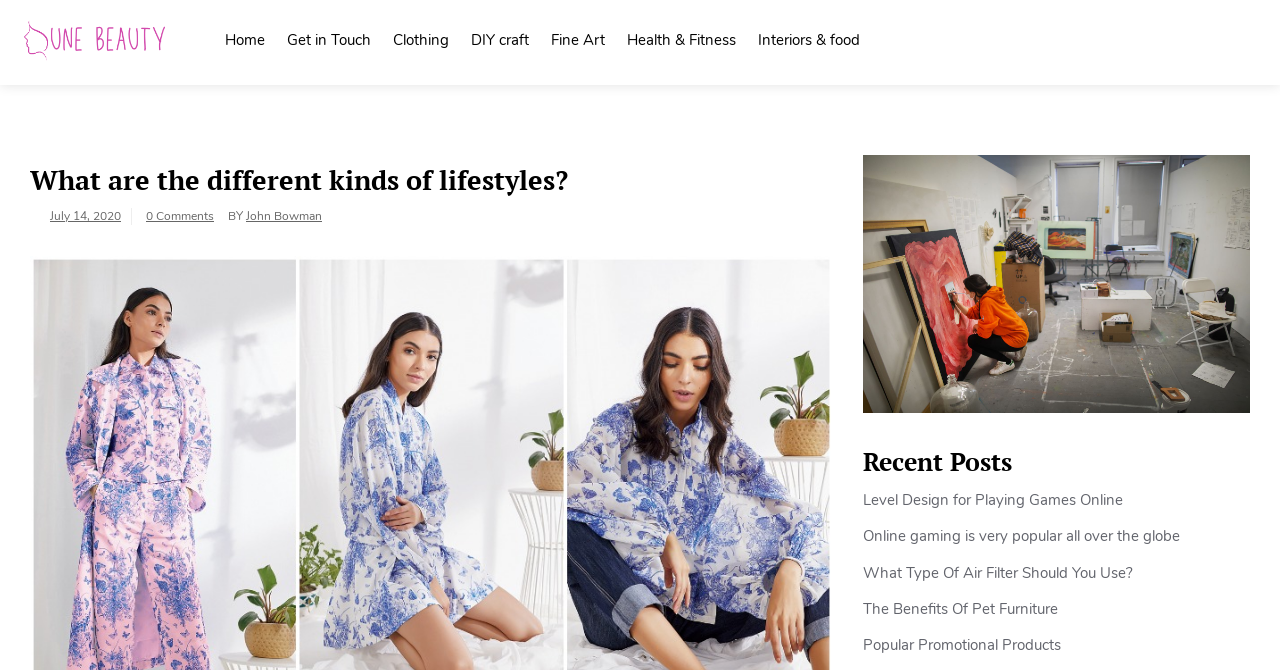Locate the bounding box coordinates of the clickable area to execute the instruction: "Visit the 'Health & Fitness' page". Provide the coordinates as four float numbers between 0 and 1, represented as [left, top, right, bottom].

[0.481, 0.015, 0.584, 0.097]